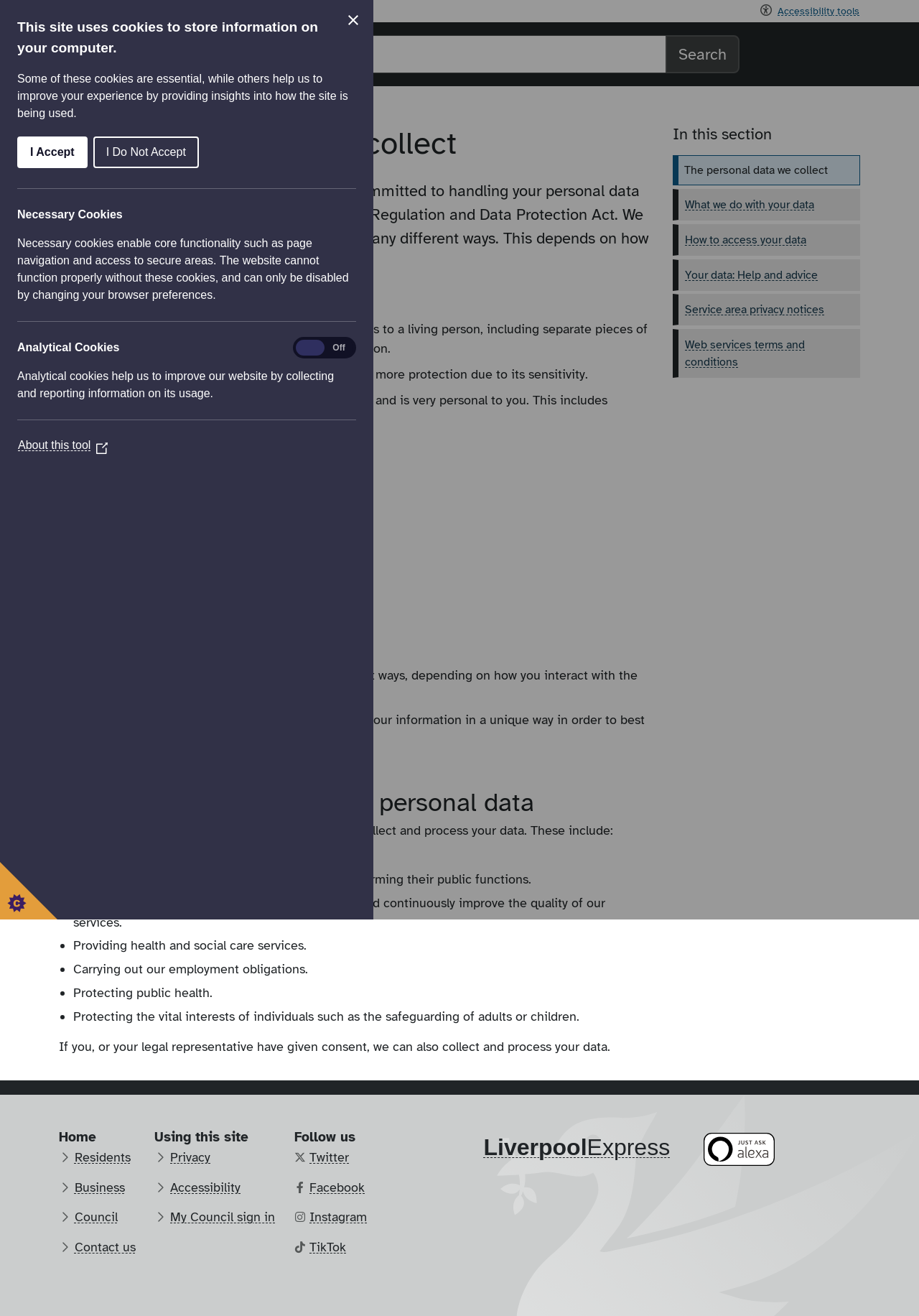Can you provide the bounding box coordinates for the element that should be clicked to implement the instruction: "Access the Residents page"?

[0.08, 0.869, 0.143, 0.89]